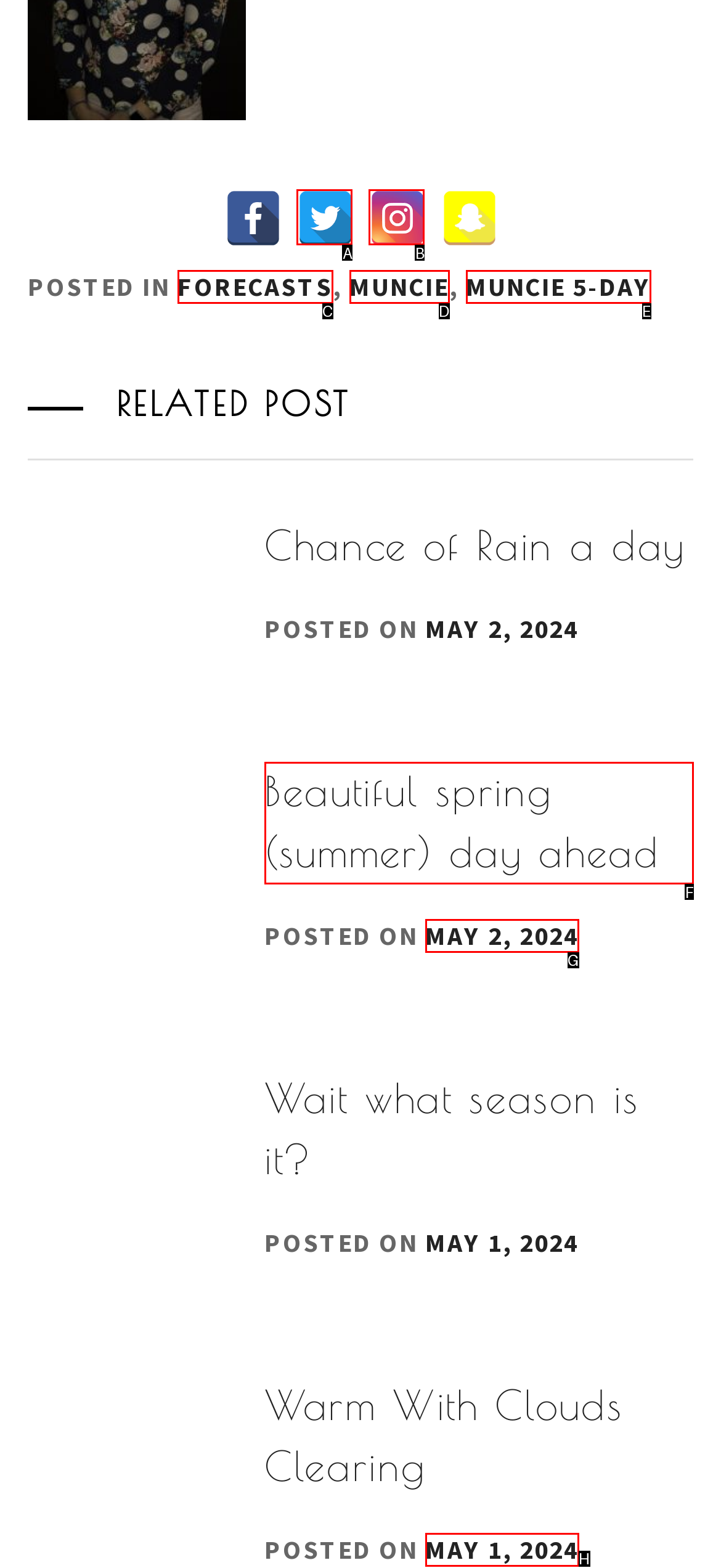Point out the option that needs to be clicked to fulfill the following instruction: Read Beautiful spring (summer) day ahead article
Answer with the letter of the appropriate choice from the listed options.

F